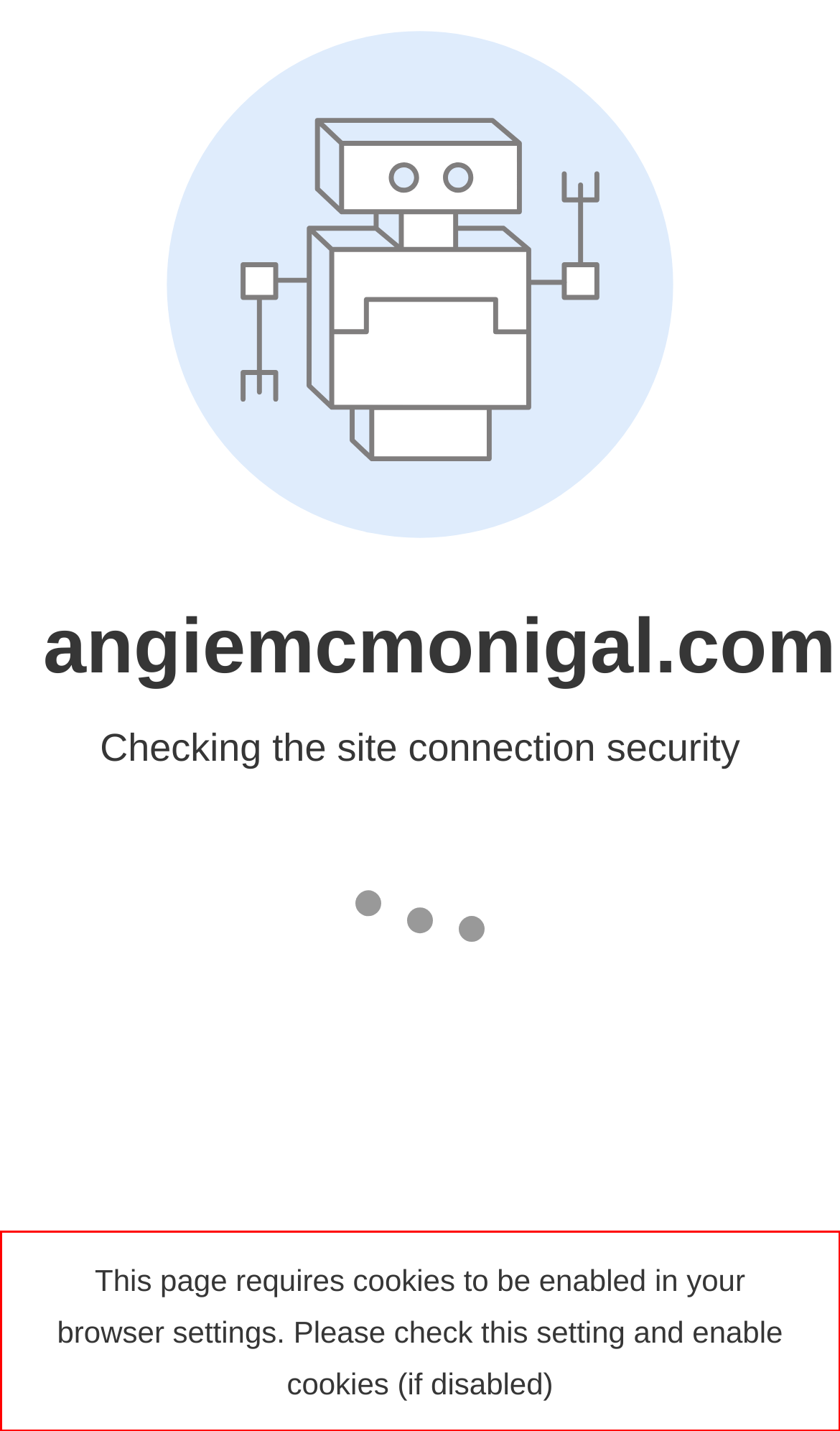Given a webpage screenshot, identify the text inside the red bounding box using OCR and extract it.

This page requires cookies to be enabled in your browser settings. Please check this setting and enable cookies (if disabled)